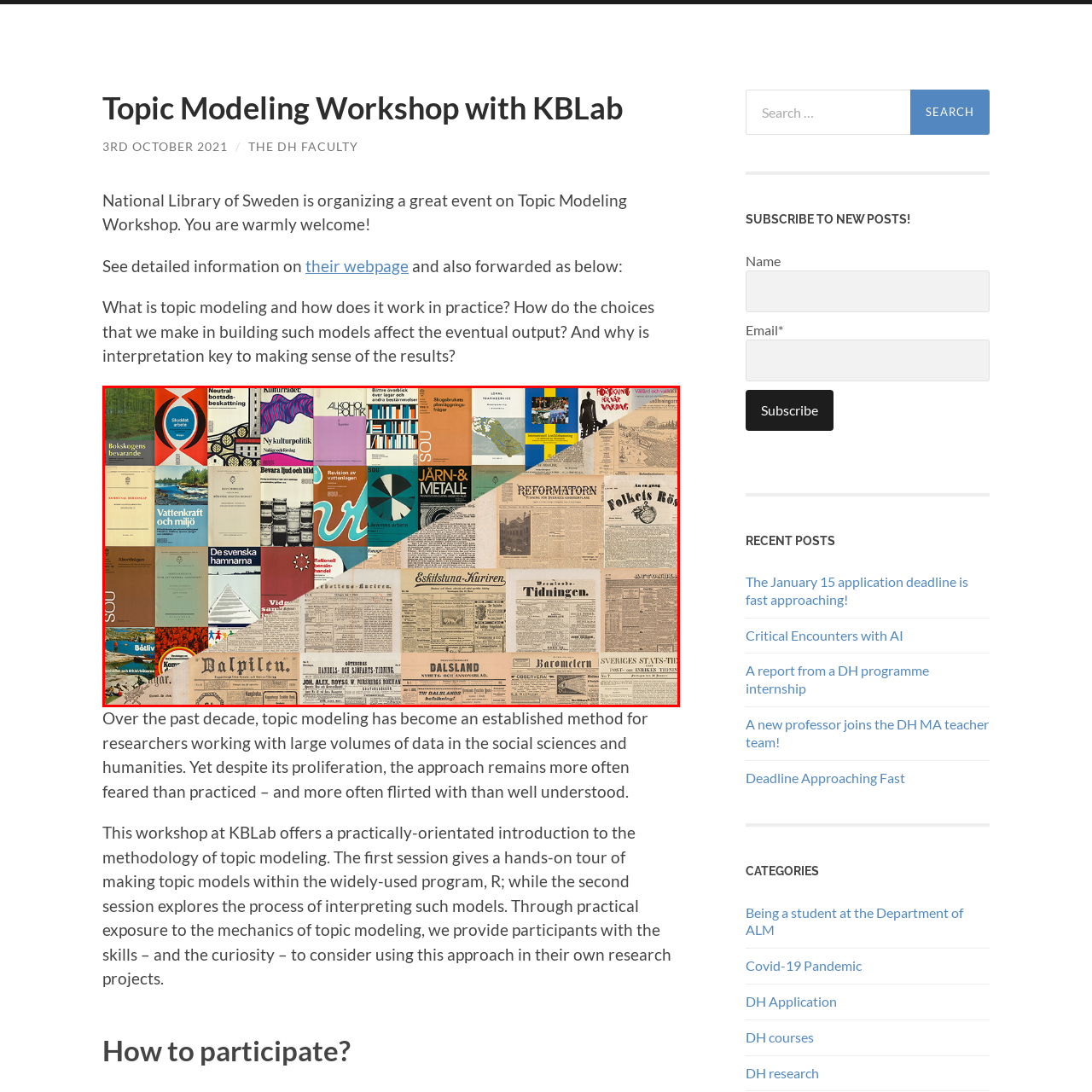What type of publications are shown in the bottom half of the collage?
Look closely at the image within the red bounding box and respond to the question with one word or a brief phrase.

Local newsletters